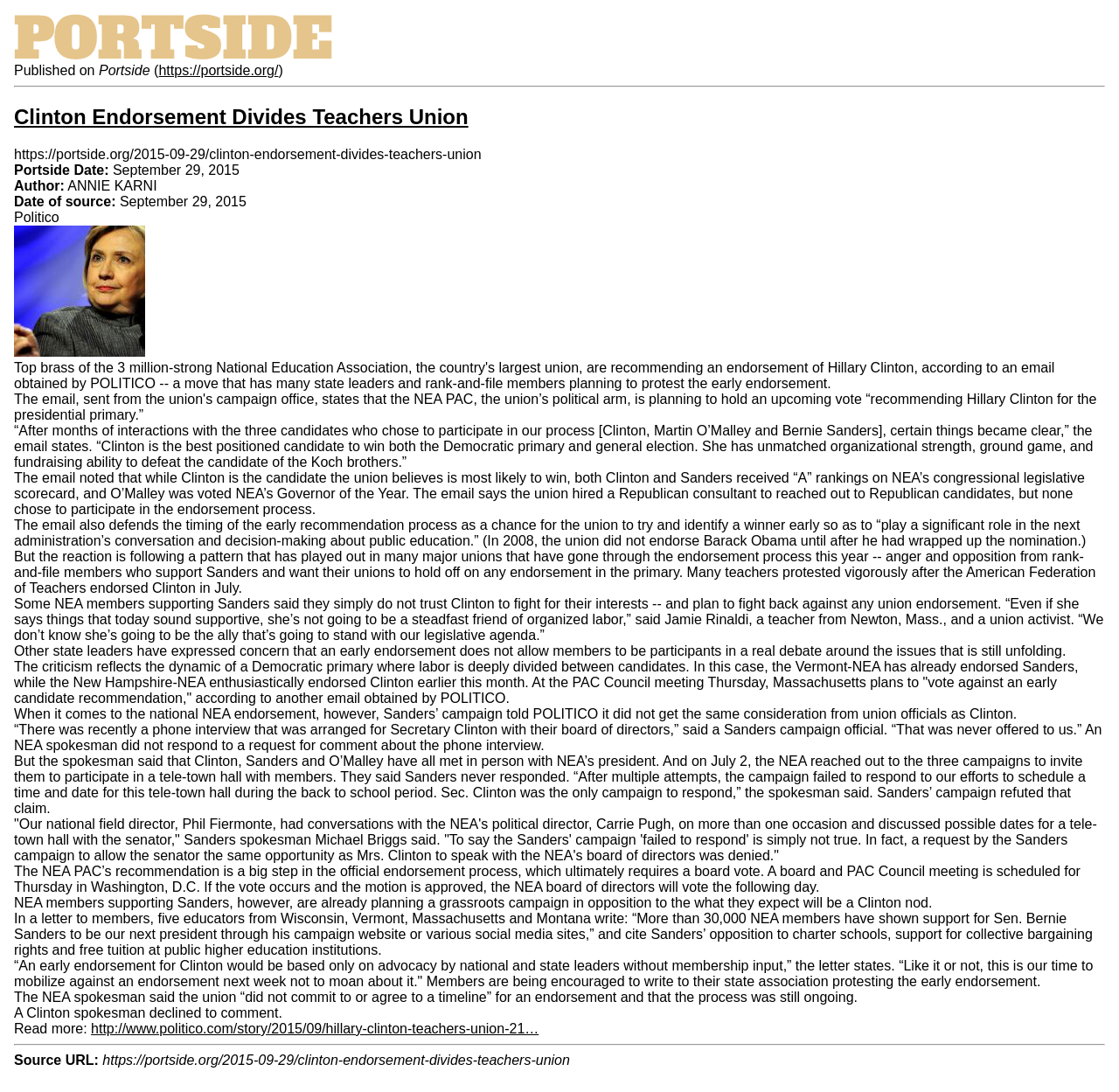From the screenshot, find the bounding box of the UI element matching this description: "http://www.politico.com/story/2015/09/hillary-clinton-teachers-union-21…". Supply the bounding box coordinates in the form [left, top, right, bottom], each a float between 0 and 1.

[0.081, 0.935, 0.481, 0.949]